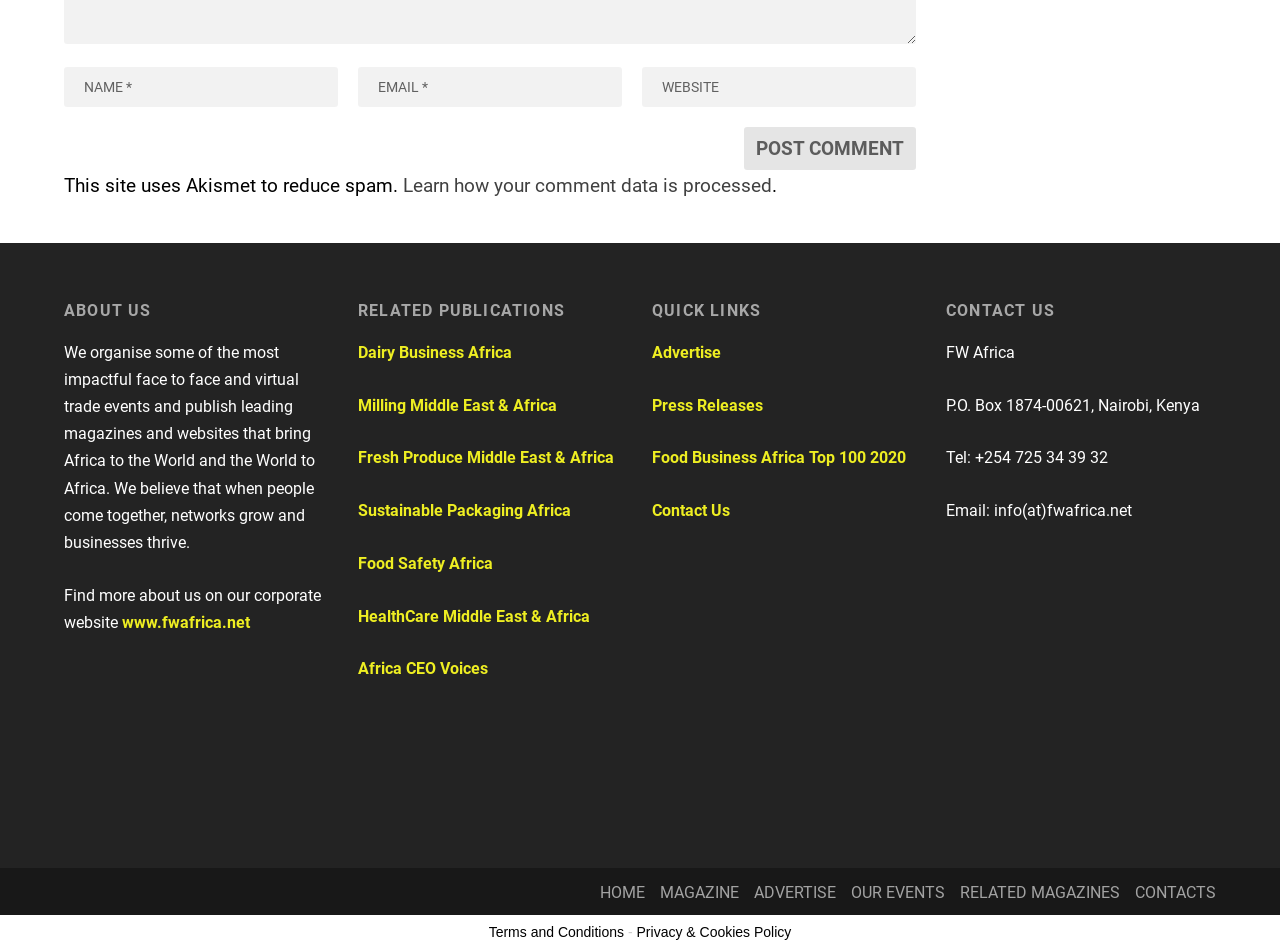Reply to the question with a single word or phrase:
How many publications are listed on the webpage?

7